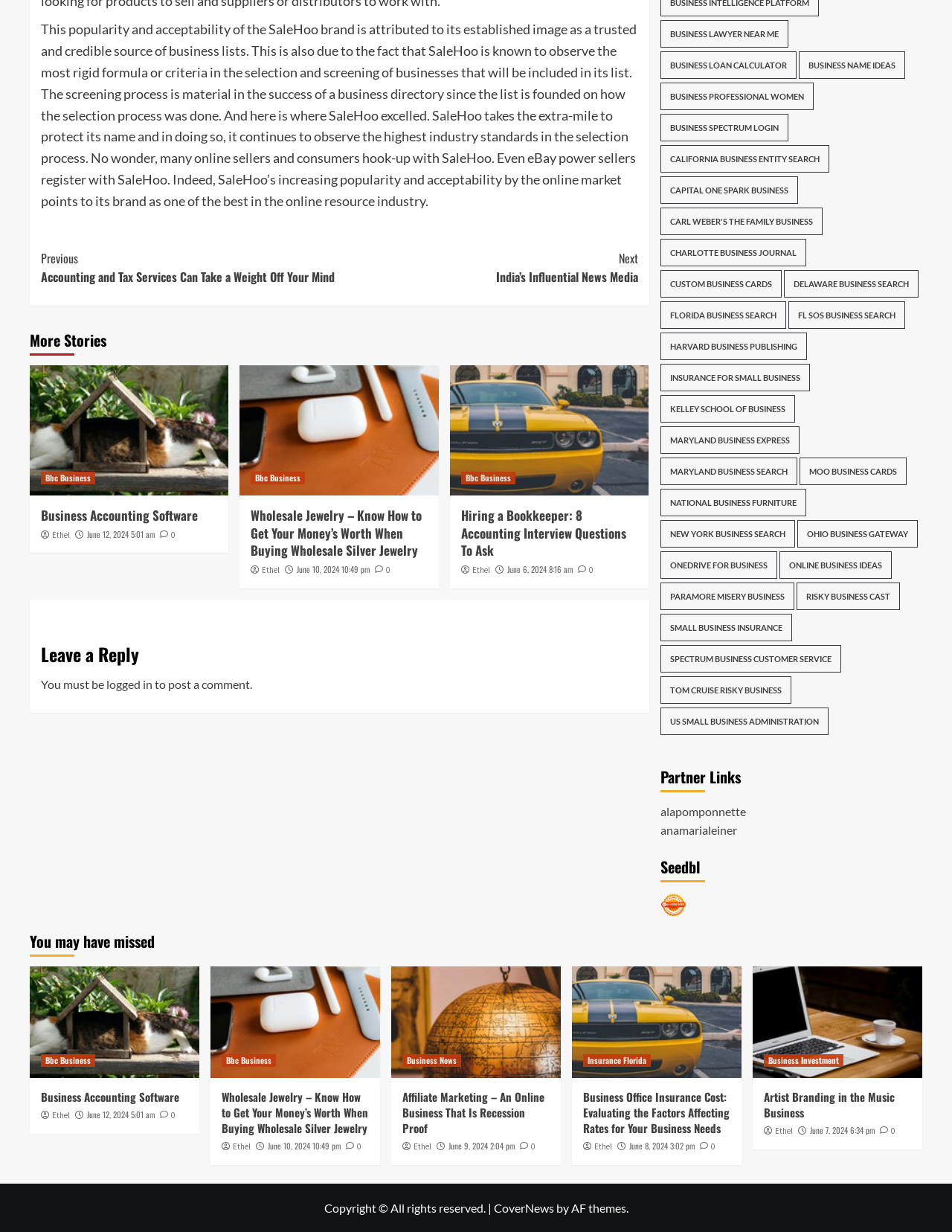Pinpoint the bounding box coordinates for the area that should be clicked to perform the following instruction: "View OTHER PROJECTS".

None